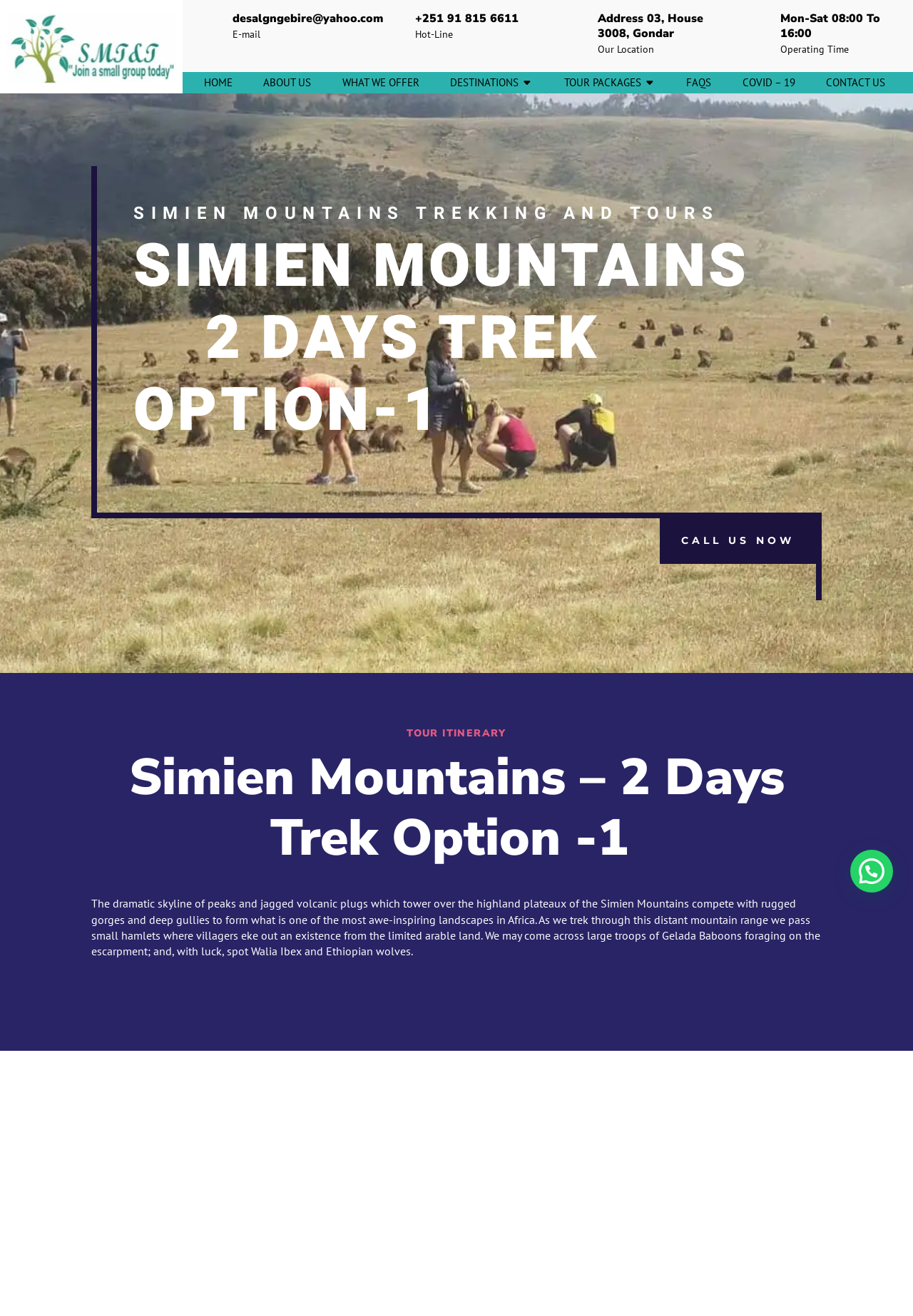Extract the bounding box for the UI element that matches this description: "Destinations".

[0.493, 0.059, 0.584, 0.067]